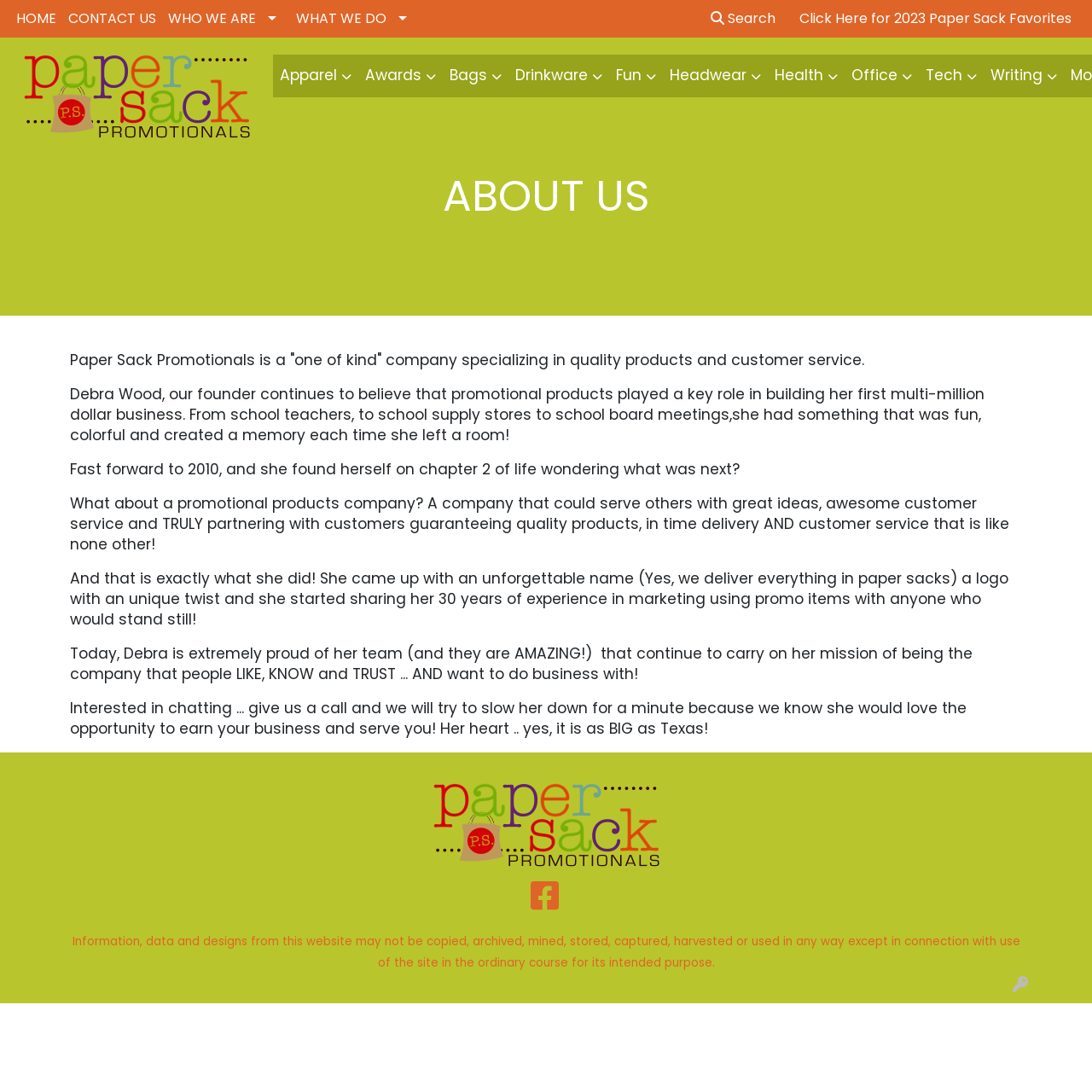Generate a thorough explanation of the webpage's elements.

The webpage is about Paper Sack Promotionals LLC, a company that offers promotional products and apparel with custom logos. At the top of the page, there is a navigation menu with links to "HOME", "CONTACT US", "WHO WE ARE", "WHAT WE DO", and a search icon. To the right of the navigation menu, there is a link to "2023 Paper Sack Favorites".

Below the navigation menu, there is a logo of Paper Sack Promotionals LLC, accompanied by a link to the company's homepage. Underneath the logo, there are several links to different product categories, including "Apparel", "Awards", "Bags", "Drinkware", "Fun", "Headwear", "Health", "Office", "Tech", and "Writing".

The main content of the page is an "ABOUT US" section, which features a heading and several paragraphs of text. The text describes the company's history, mission, and values, and is written in a personal and conversational tone. The text is divided into several sections, each with a few sentences.

At the bottom of the page, there is a section with a link to the company's homepage, accompanied by an image of the company's logo. There are also several other links, including a copyright symbol and a link to a social media platform. Finally, there is a paragraph of text with a disclaimer about the use of information from the website.